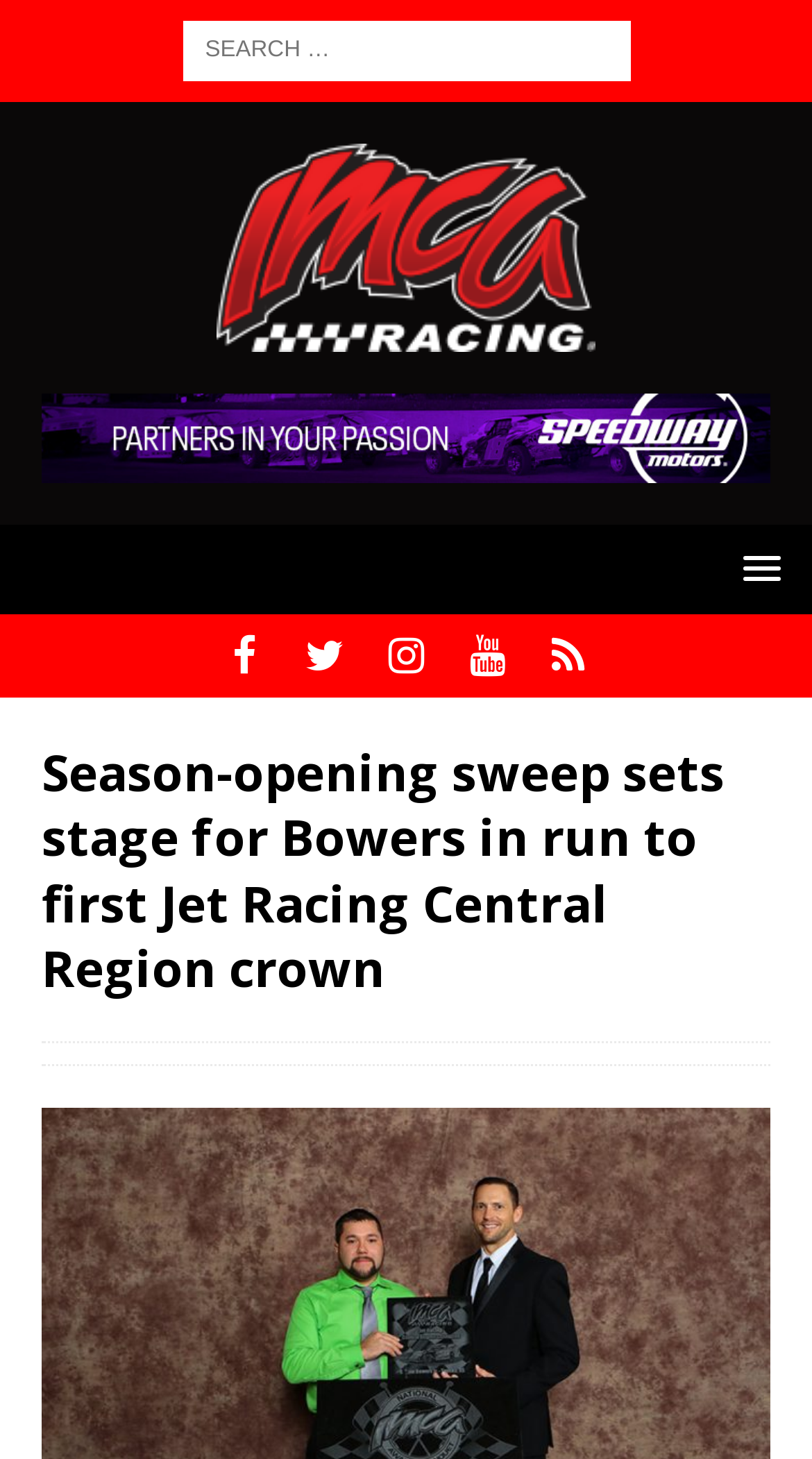Find the bounding box coordinates of the clickable area that will achieve the following instruction: "view Instagram page".

[0.455, 0.421, 0.545, 0.478]